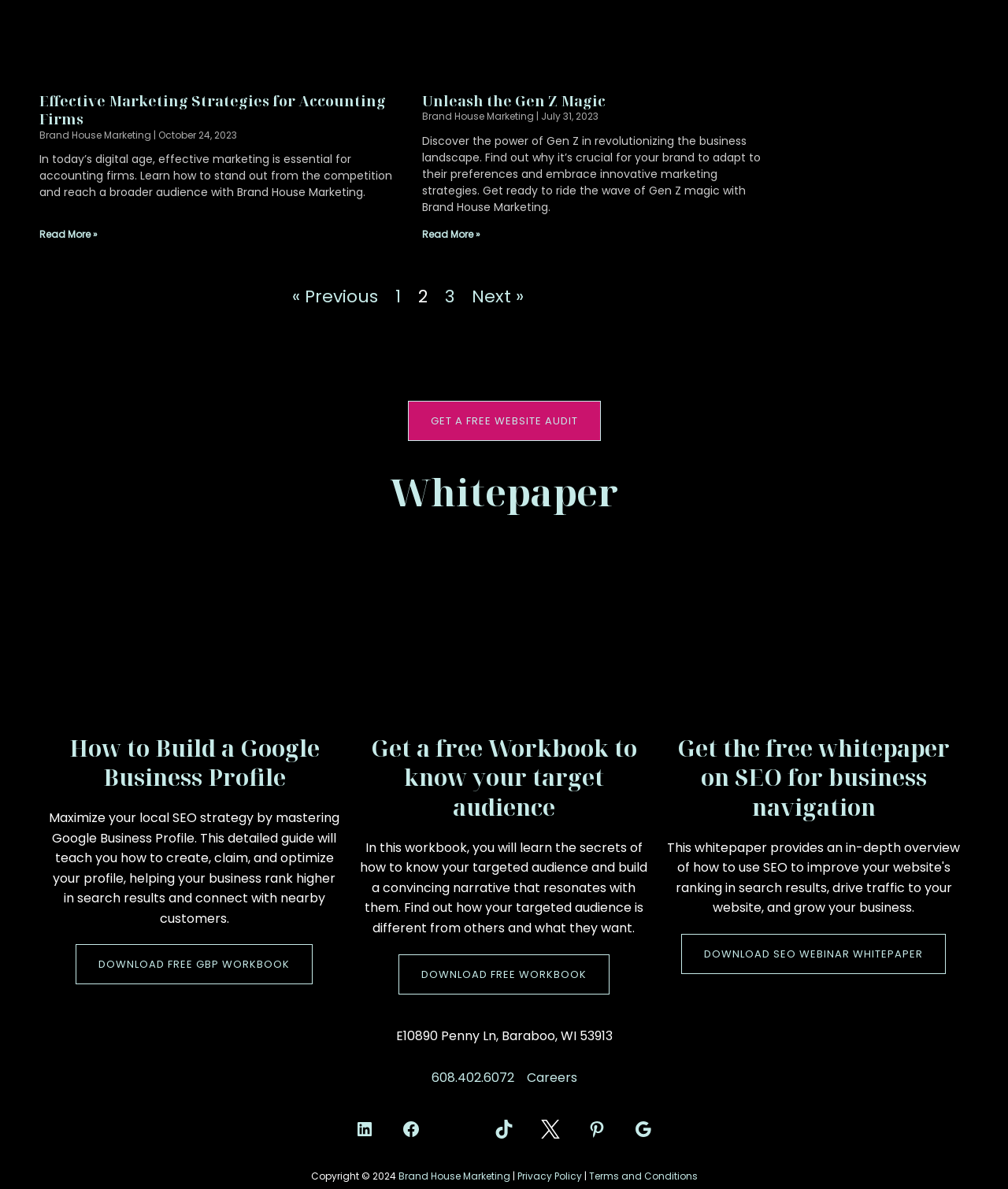Locate the bounding box for the described UI element: "Download SEO Webinar Whitepaper". Ensure the coordinates are four float numbers between 0 and 1, formatted as [left, top, right, bottom].

[0.676, 0.785, 0.939, 0.819]